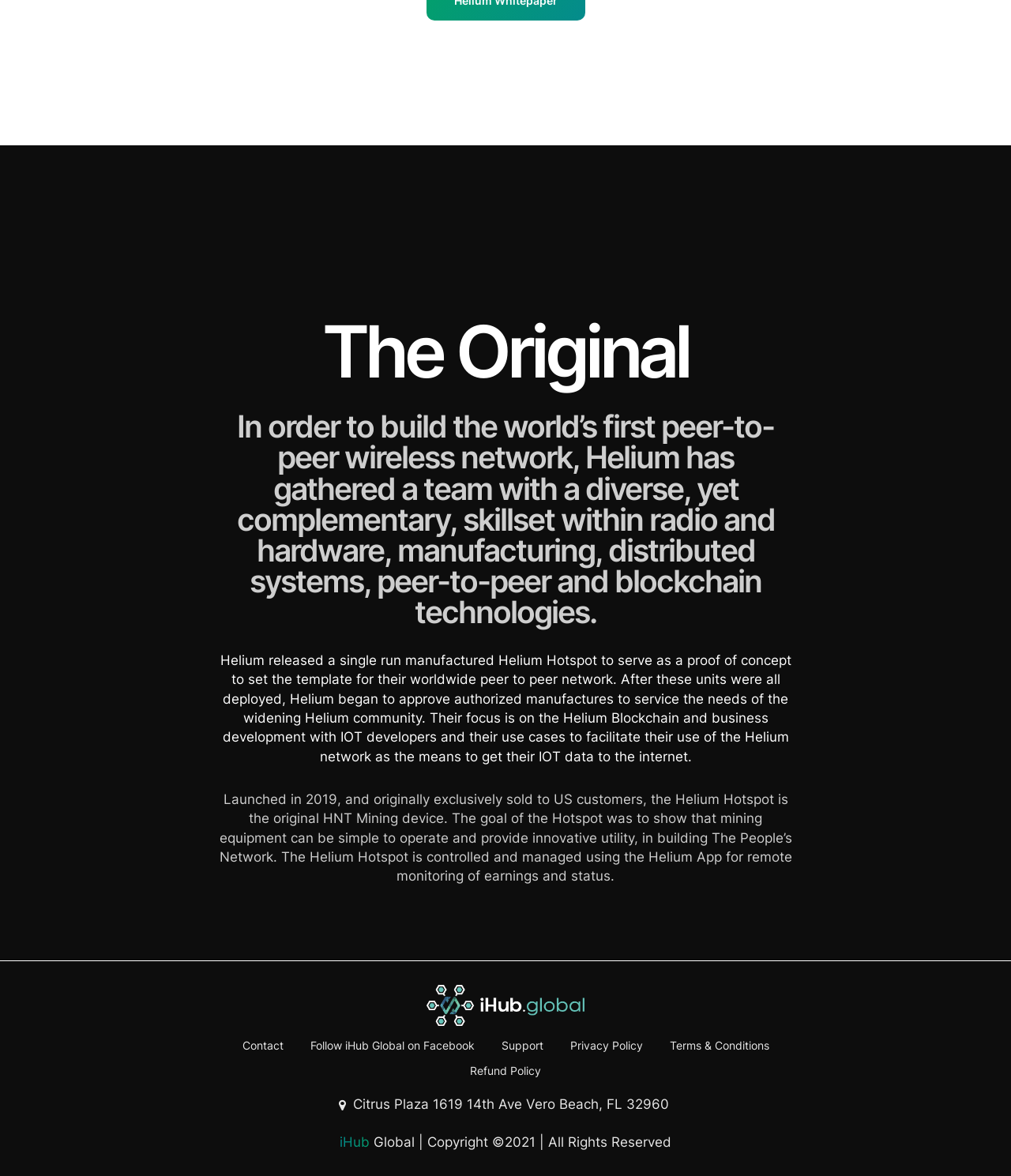Answer in one word or a short phrase: 
What is the name of the company behind Helium?

Helium